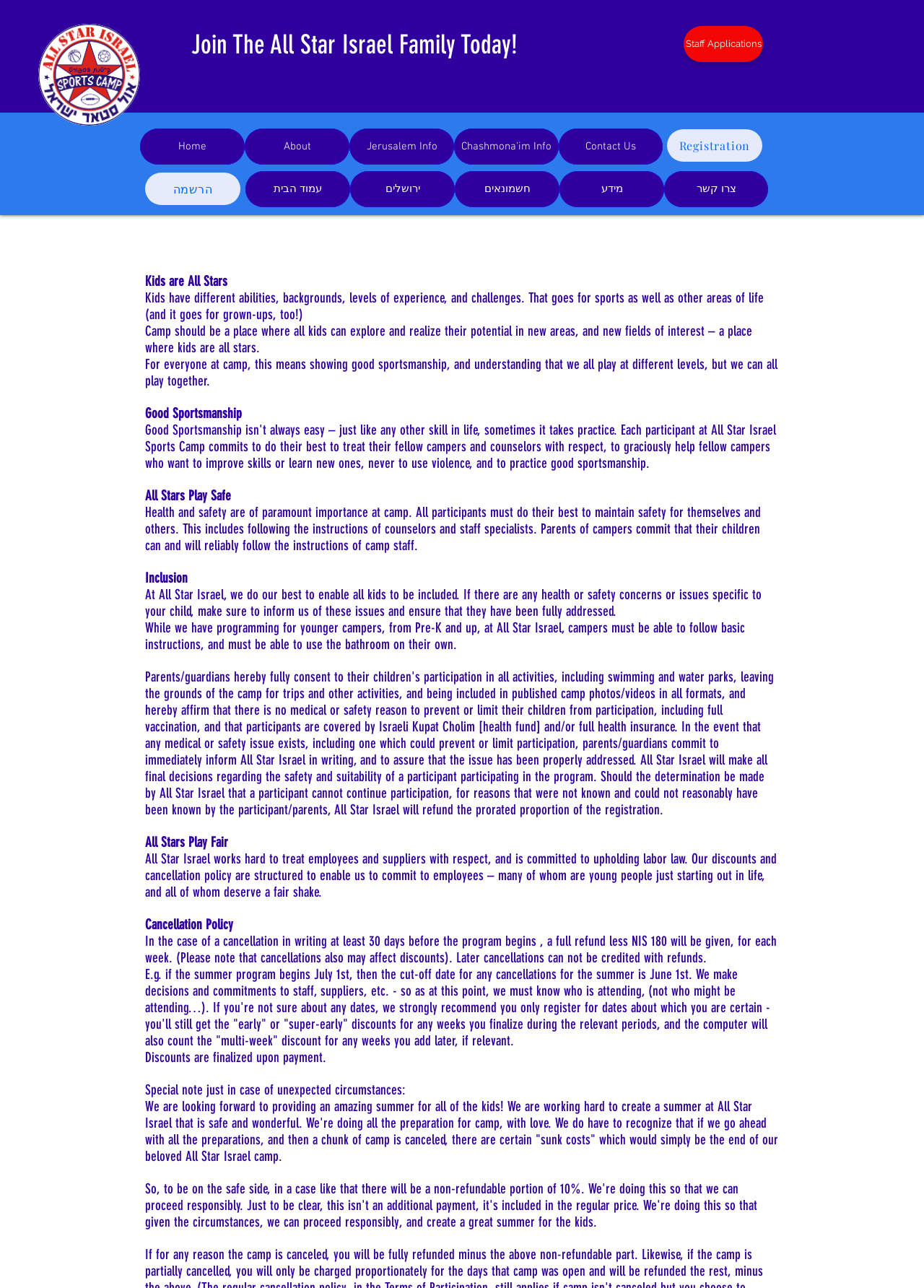Produce a meticulous description of the webpage.

The webpage is about the terms of participation for All Star Israel, a summer camp. At the top, there is a heading that reads "Join The All Star Israel Family Today!" followed by a link to "Staff Applications". Below this, there is a navigation menu with links to "Home", "About", "Jerusalem Info", "Chashmona'im Info", and "Contact Us". 

On the right side of the navigation menu, there is another link to "Registration" and a Hebrew translation of the same link. Below these links, there is another navigation menu with the same links as before, but in Hebrew.

The main content of the webpage is divided into several sections. The first section has a heading "Kids are All Stars" and describes the camp's philosophy of inclusion and good sportsmanship. The text explains that every child is unique and should be given the opportunity to explore and realize their potential.

The next section is about "Good Sportsmanship" and emphasizes the importance of showing respect and understanding towards others. This is followed by a section on "All Stars Play Safe", which highlights the camp's commitment to health and safety.

The following section is about "Inclusion" and explains that the camp strives to enable all kids to participate, while also noting that certain health and safety concerns may need to be addressed. The camp also has a minimum age requirement and requires campers to be able to follow basic instructions and use the bathroom independently.

The next section is about "All Stars Play Fair" and describes the camp's commitment to treating employees and suppliers with respect and upholding labor laws. This is followed by a section on the "Cancellation Policy", which outlines the refund policy in case of cancellations.

The final section is a special note about unexpected circumstances and the camp's commitment to providing a safe and wonderful summer experience for all kids.